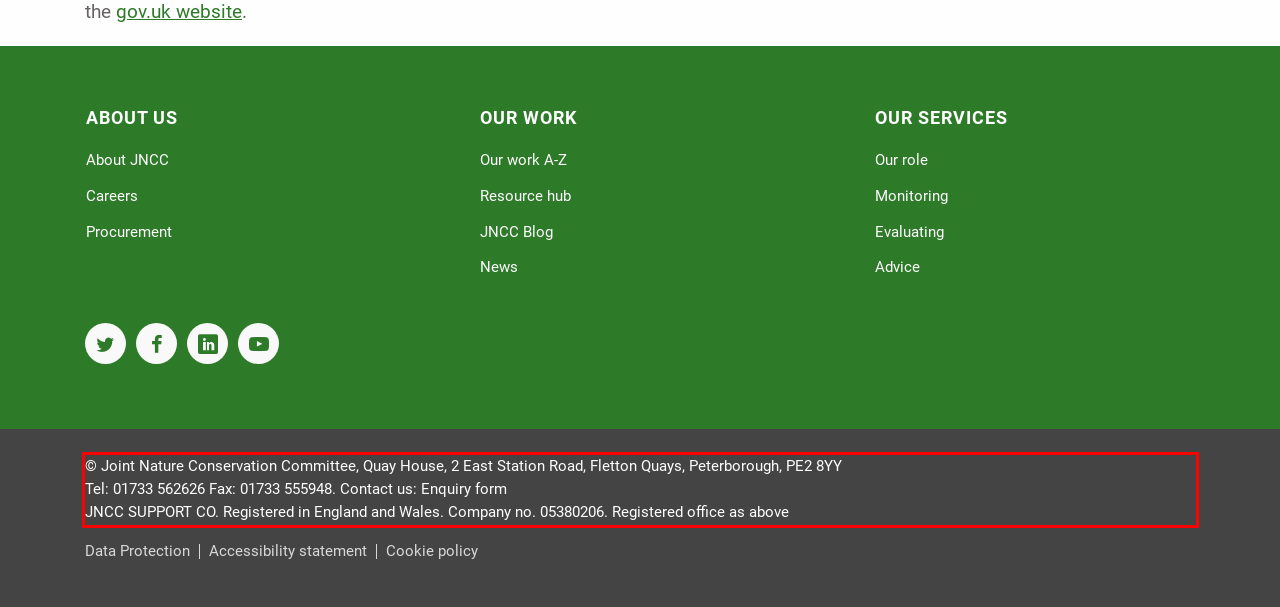Given a screenshot of a webpage containing a red bounding box, perform OCR on the text within this red bounding box and provide the text content.

© Joint Nature Conservation Committee, Quay House, 2 East Station Road, Fletton Quays, Peterborough, PE2 8YY Tel: 01733 562626 Fax: 01733 555948. Contact us: Enquiry form JNCC SUPPORT CO. Registered in England and Wales. Company no. 05380206. Registered office as above